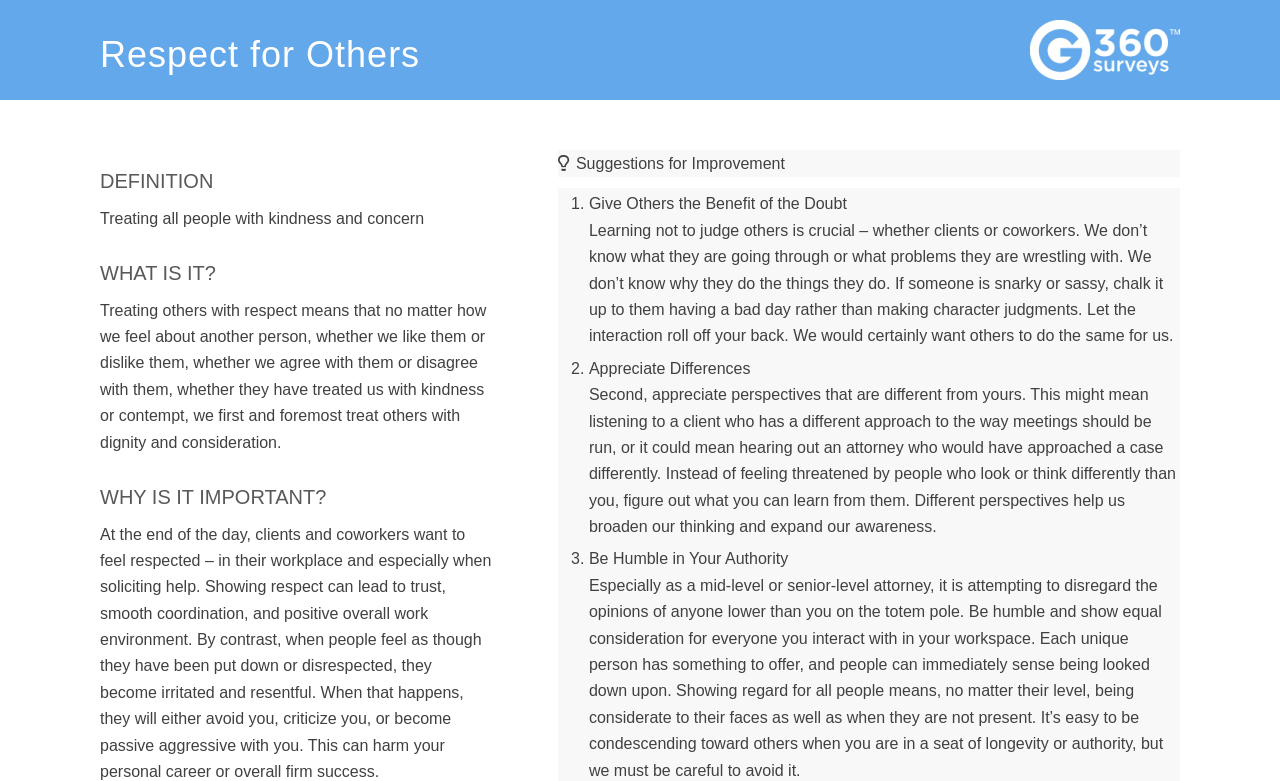Identify the primary heading of the webpage and provide its text.

Respect for Others